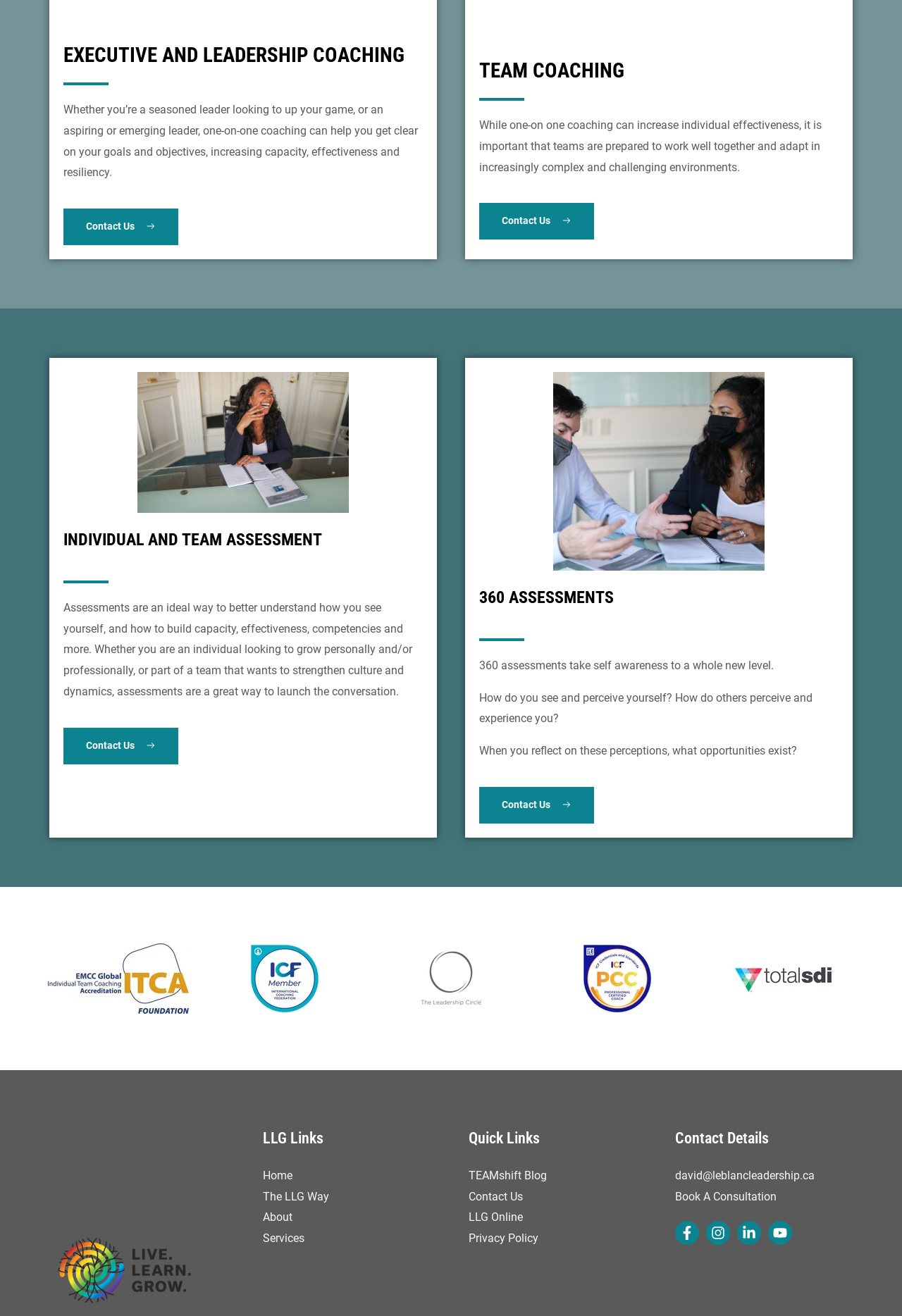Locate the bounding box coordinates of the element you need to click to accomplish the task described by this instruction: "Click on the 'TEAM COACHING' link".

[0.531, 0.154, 0.659, 0.182]